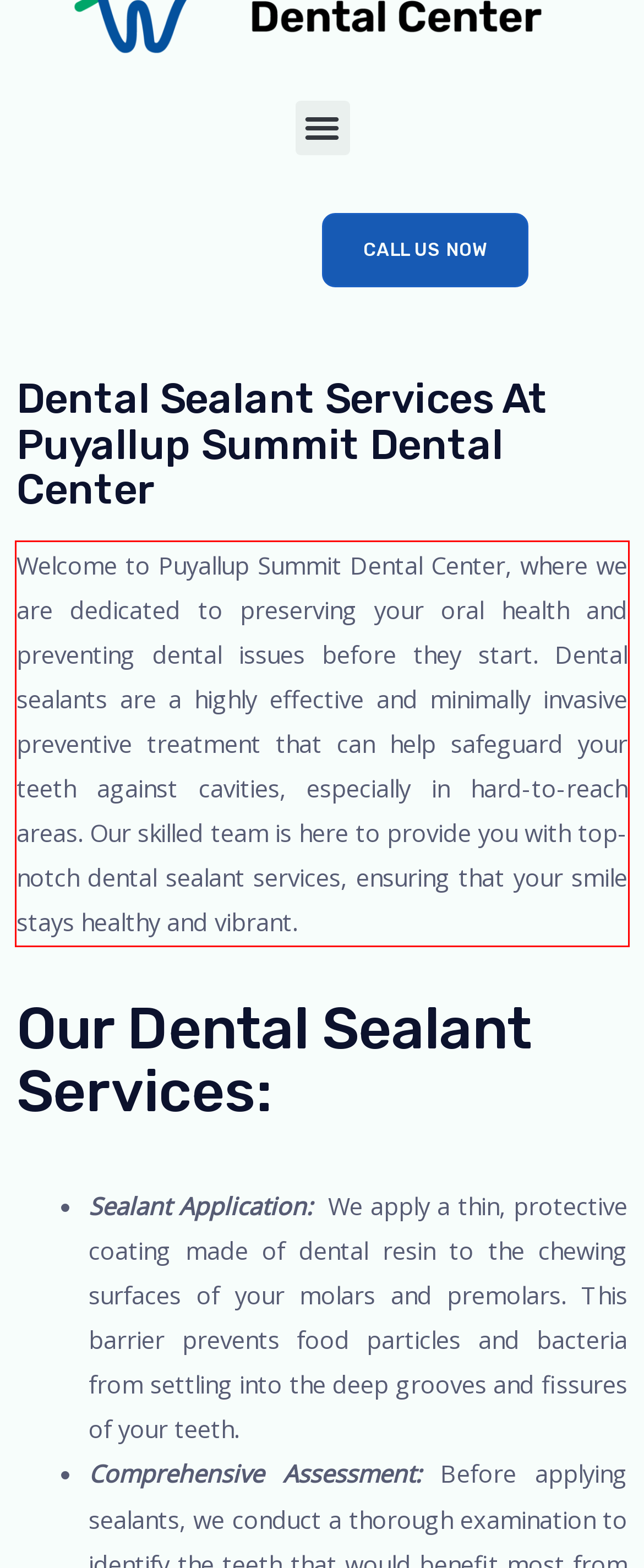Look at the provided screenshot of the webpage and perform OCR on the text within the red bounding box.

Welcome to Puyallup Summit Dental Center, where we are dedicated to preserving your oral health and preventing dental issues before they start. Dental sealants are a highly effective and minimally invasive preventive treatment that can help safeguard your teeth against cavities, especially in hard-to-reach areas. Our skilled team is here to provide you with top-notch dental sealant services, ensuring that your smile stays healthy and vibrant.